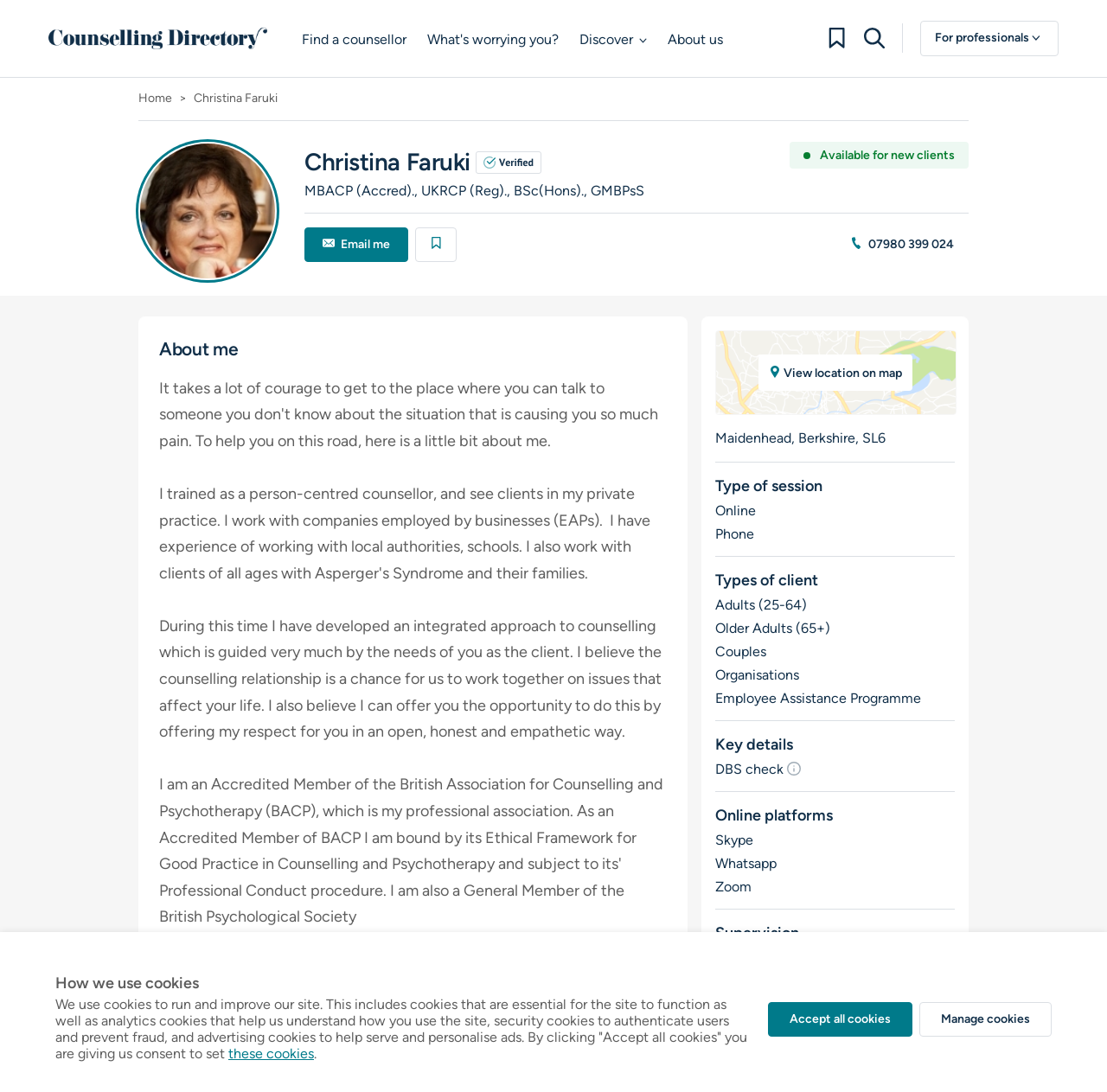What online platforms does Christina Faruki use for sessions?
Please provide a single word or phrase as the answer based on the screenshot.

Skype, Whatsapp, Zoom